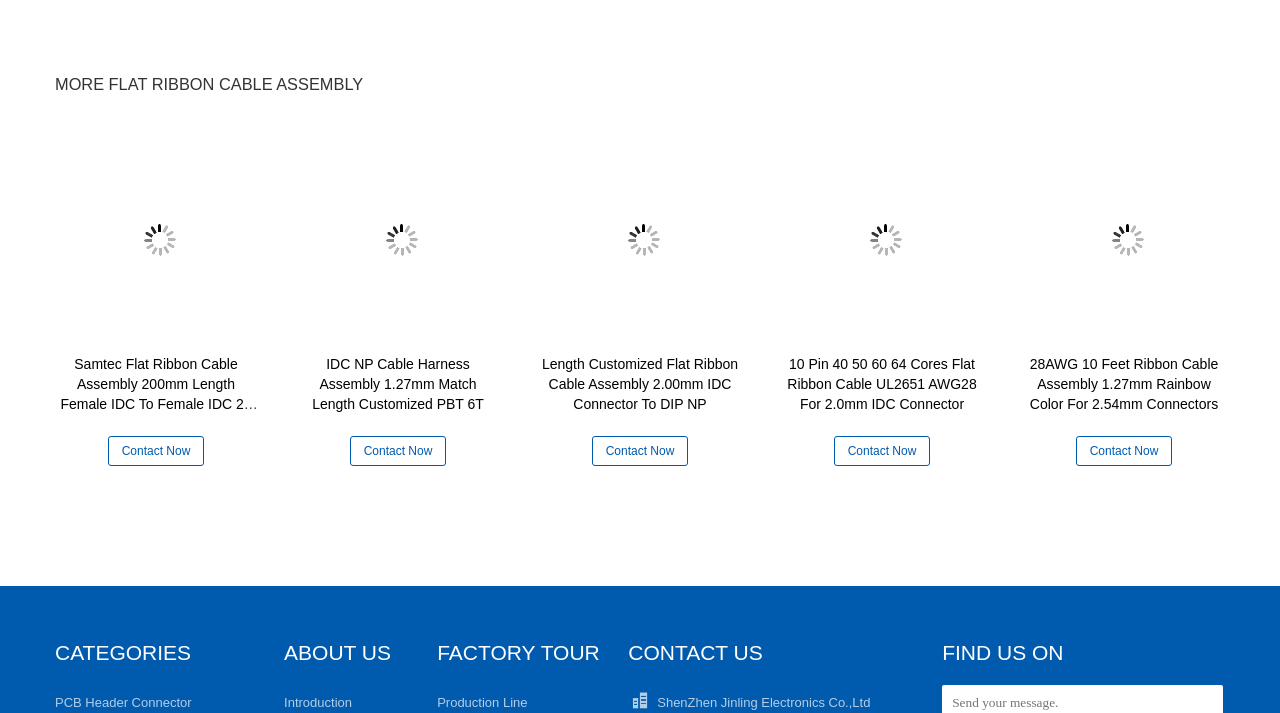What is the main product category?
From the screenshot, supply a one-word or short-phrase answer.

Flat Ribbon Cable Assembly